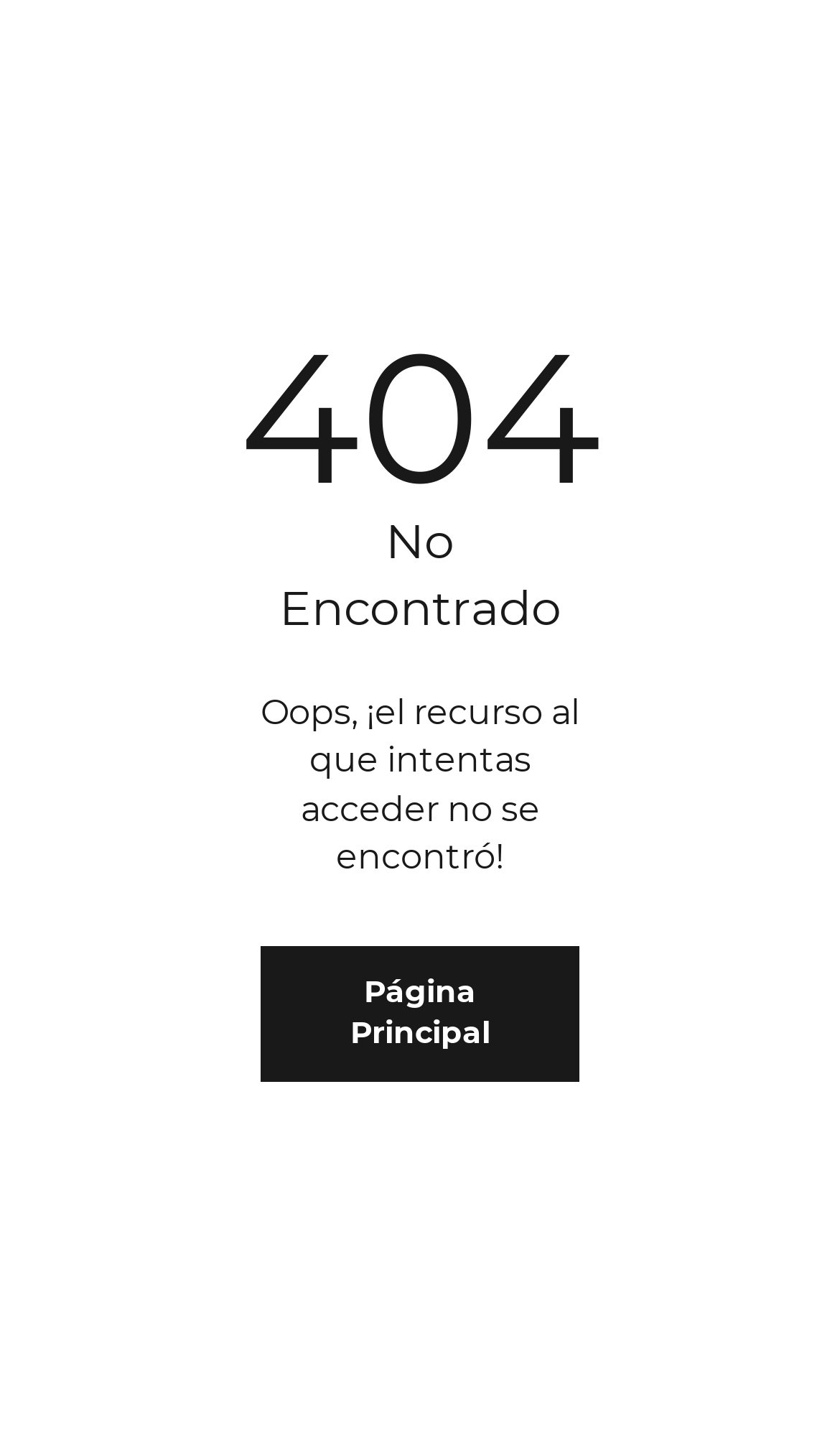Calculate the bounding box coordinates for the UI element based on the following description: "Página Principal". Ensure the coordinates are four float numbers between 0 and 1, i.e., [left, top, right, bottom].

[0.31, 0.661, 0.69, 0.756]